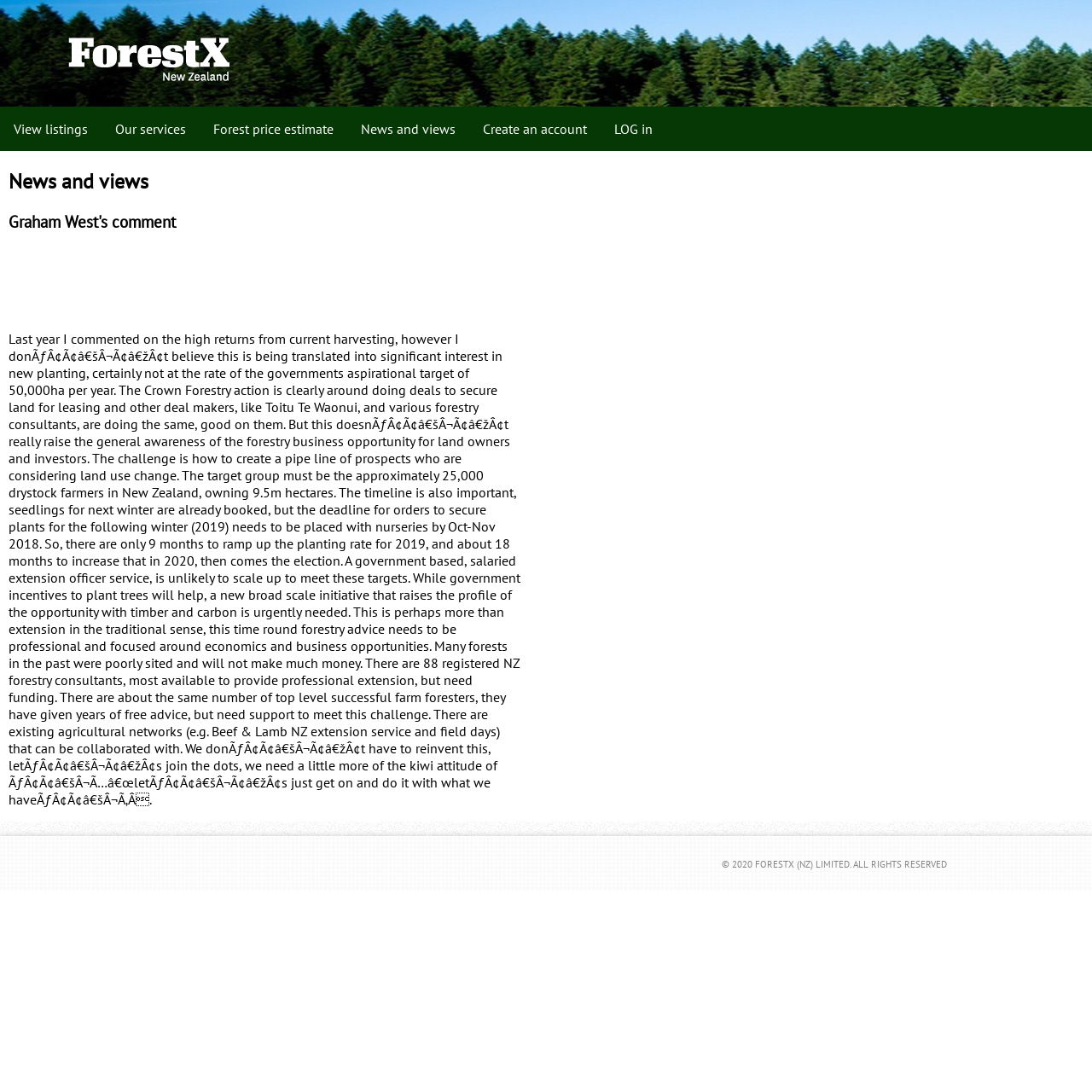Determine the bounding box coordinates in the format (top-left x, top-left y, bottom-right x, bottom-right y). Ensure all values are floating point numbers between 0 and 1. Identify the bounding box of the UI element described by: News and views

[0.318, 0.098, 0.43, 0.138]